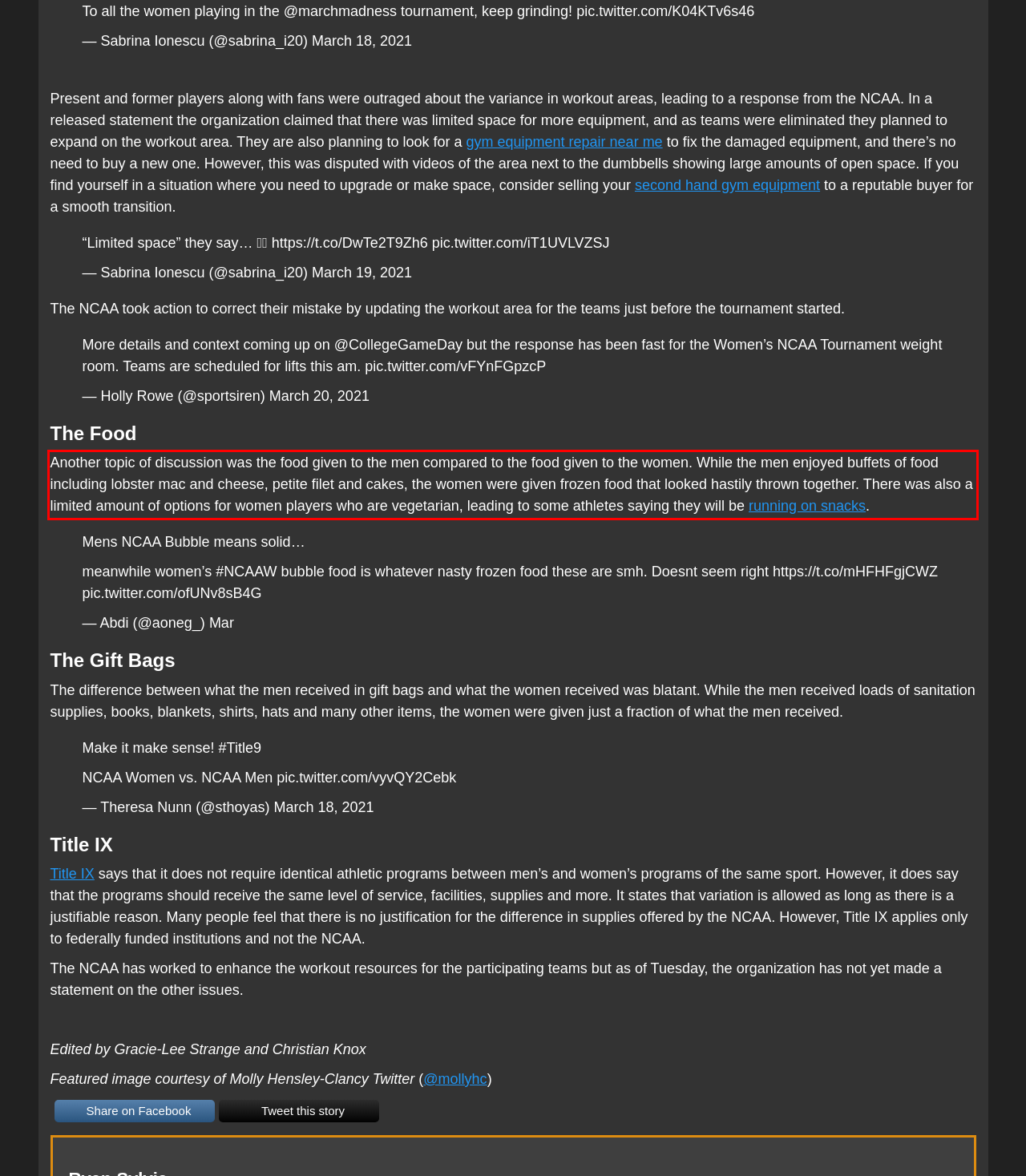Identify the text inside the red bounding box in the provided webpage screenshot and transcribe it.

Another topic of discussion was the food given to the men compared to the food given to the women. While the men enjoyed buffets of food including lobster mac and cheese, petite filet and cakes, the women were given frozen food that looked hastily thrown together. There was also a limited amount of options for women players who are vegetarian, leading to some athletes saying they will be running on snacks.